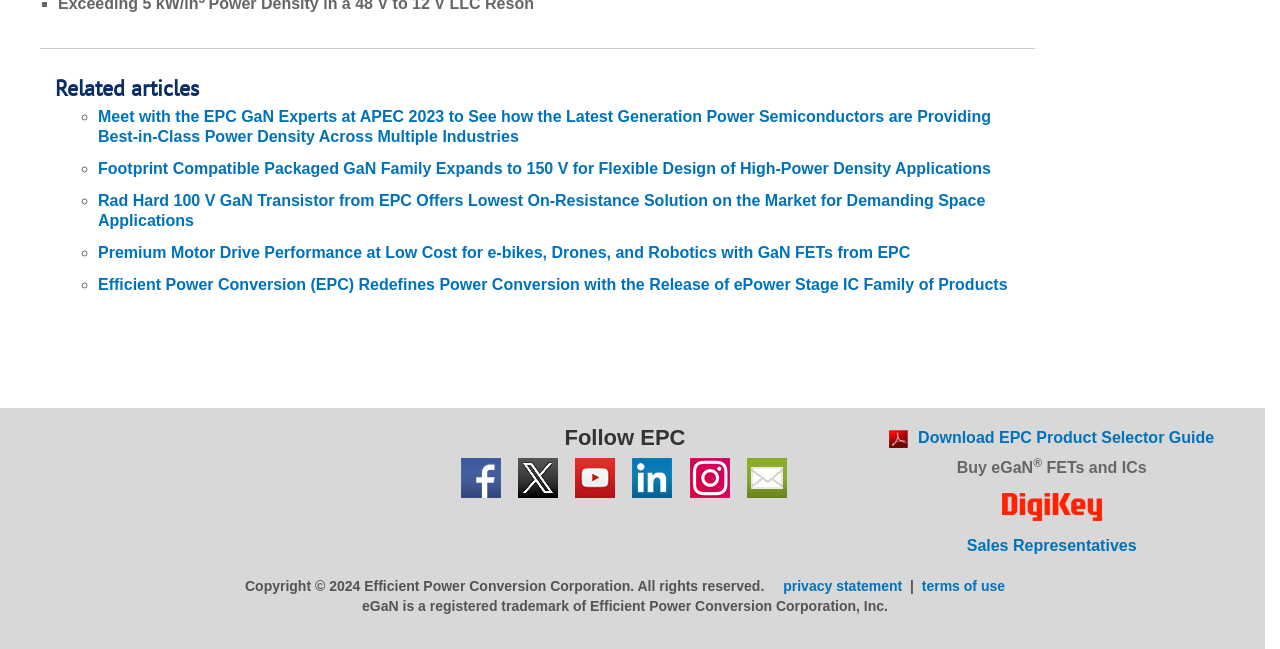Examine the image carefully and respond to the question with a detailed answer: 
What is the purpose of the 'Buy eGaN' section?

The 'Buy eGaN' section appears to be a call-to-action for users to purchase eGaN FETs and ICs, as indicated by the text 'Buy eGaN FETs and ICs' and the registered trademark symbol.